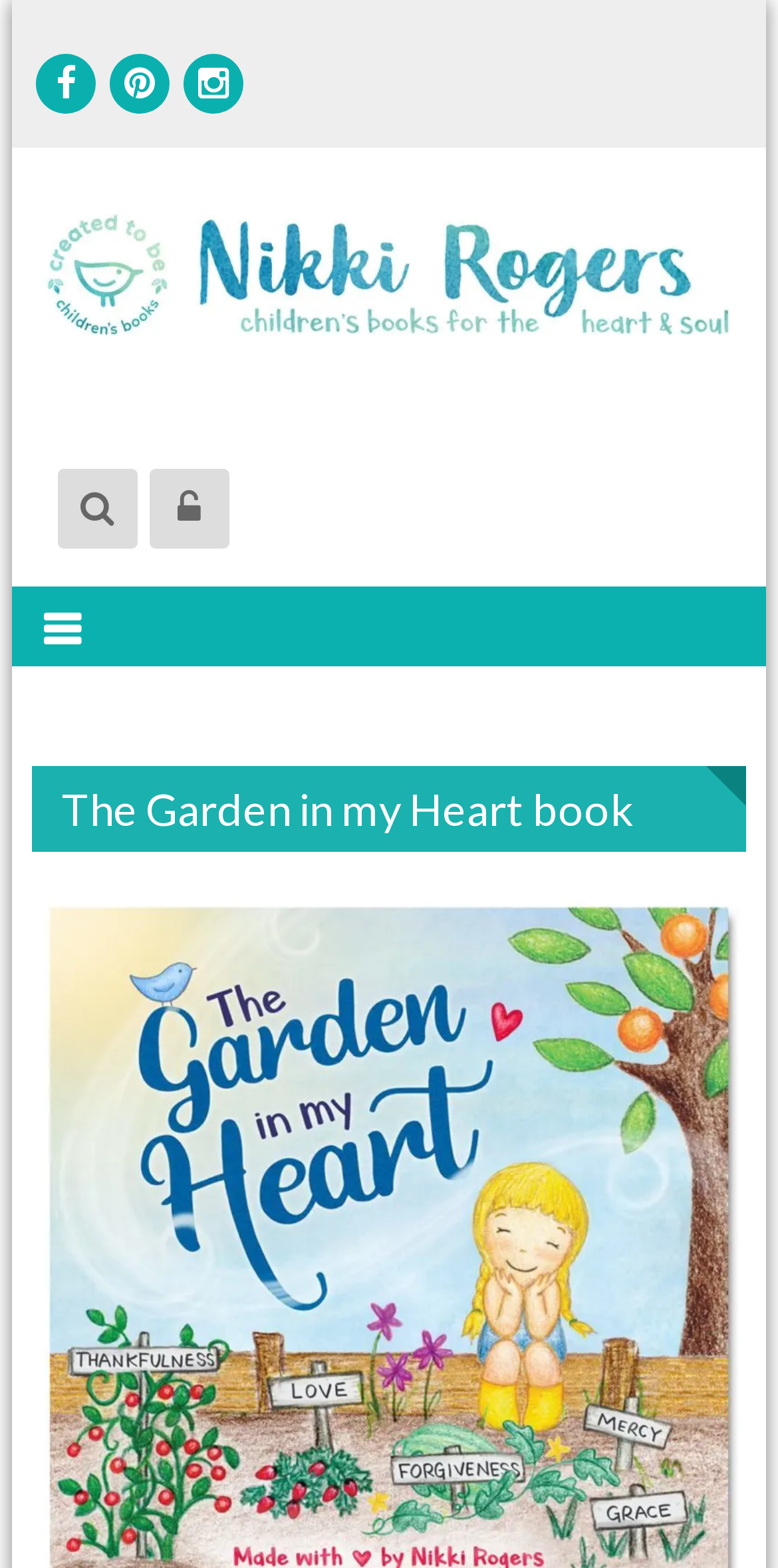Provide the bounding box for the UI element matching this description: "parent_node: CREATED TO BE BOOKS".

[0.041, 0.201, 0.959, 0.229]